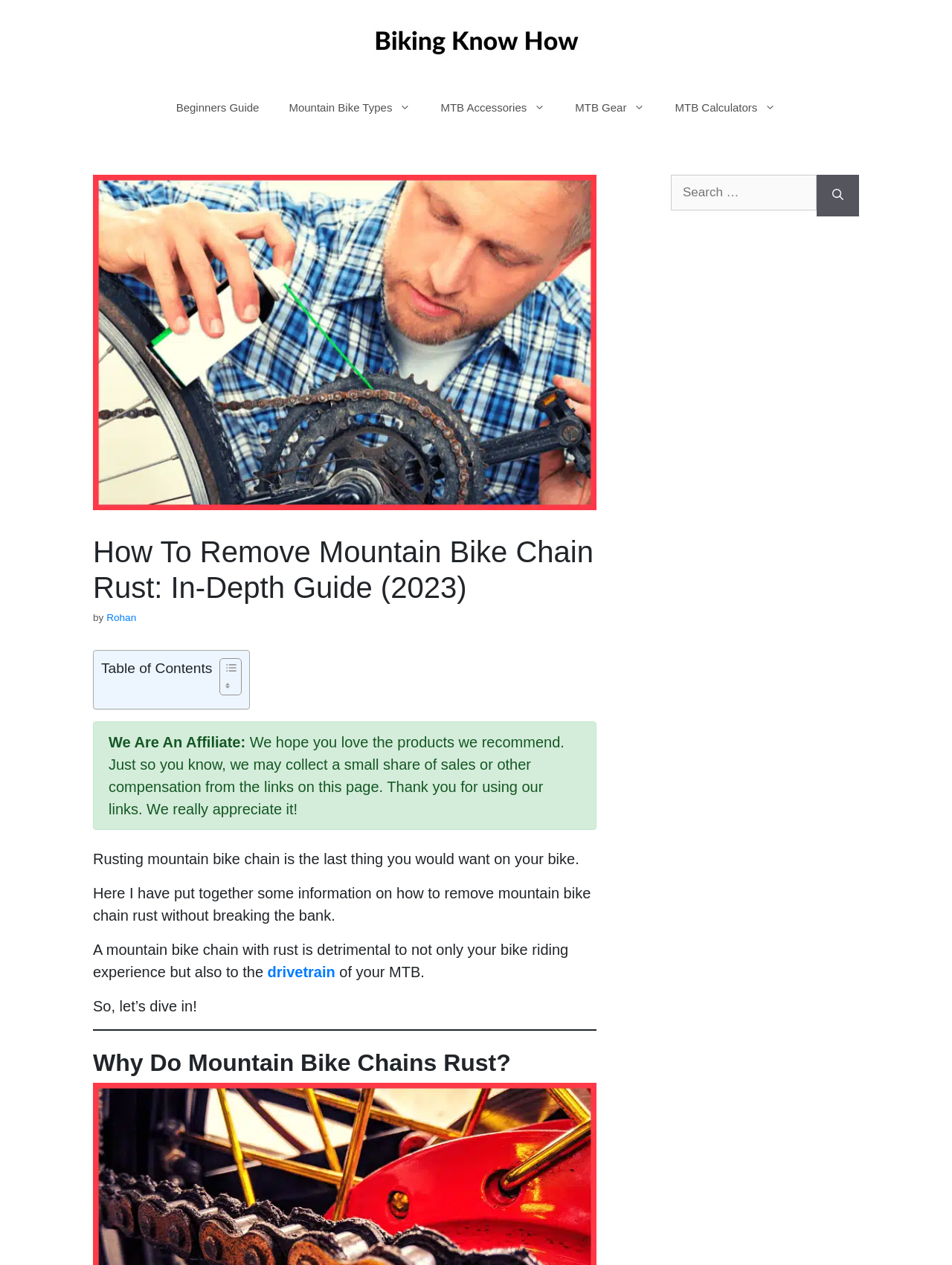Please extract the webpage's main title and generate its text content.

How To Remove Mountain Bike Chain Rust: In-Depth Guide (2023)